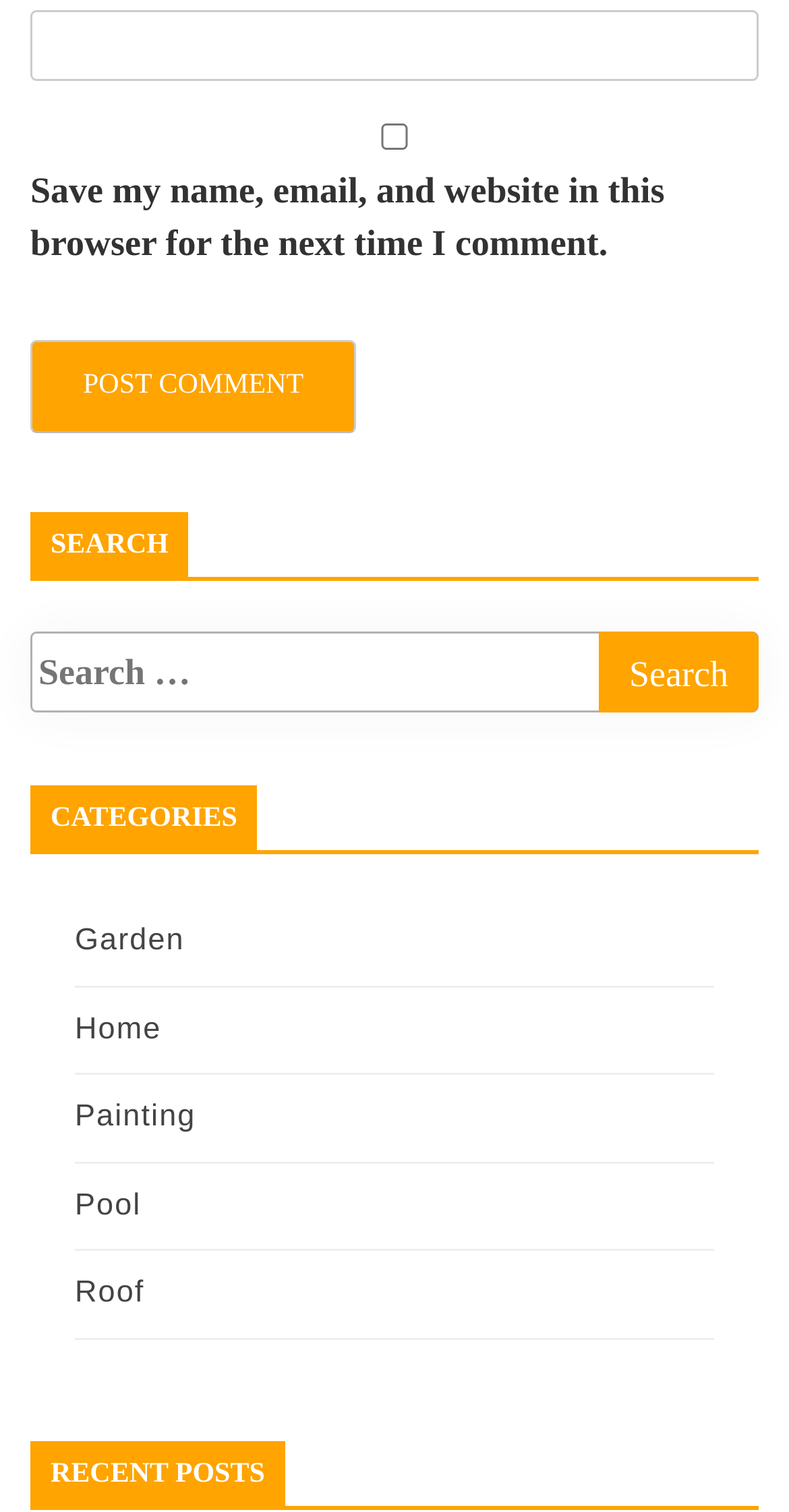Using the elements shown in the image, answer the question comprehensively: How many categories are listed?

The categories are listed under the 'CATEGORIES' heading and include 'Garden', 'Home', 'Painting', 'Pool', and 'Roof'. Therefore, there are 5 categories listed.